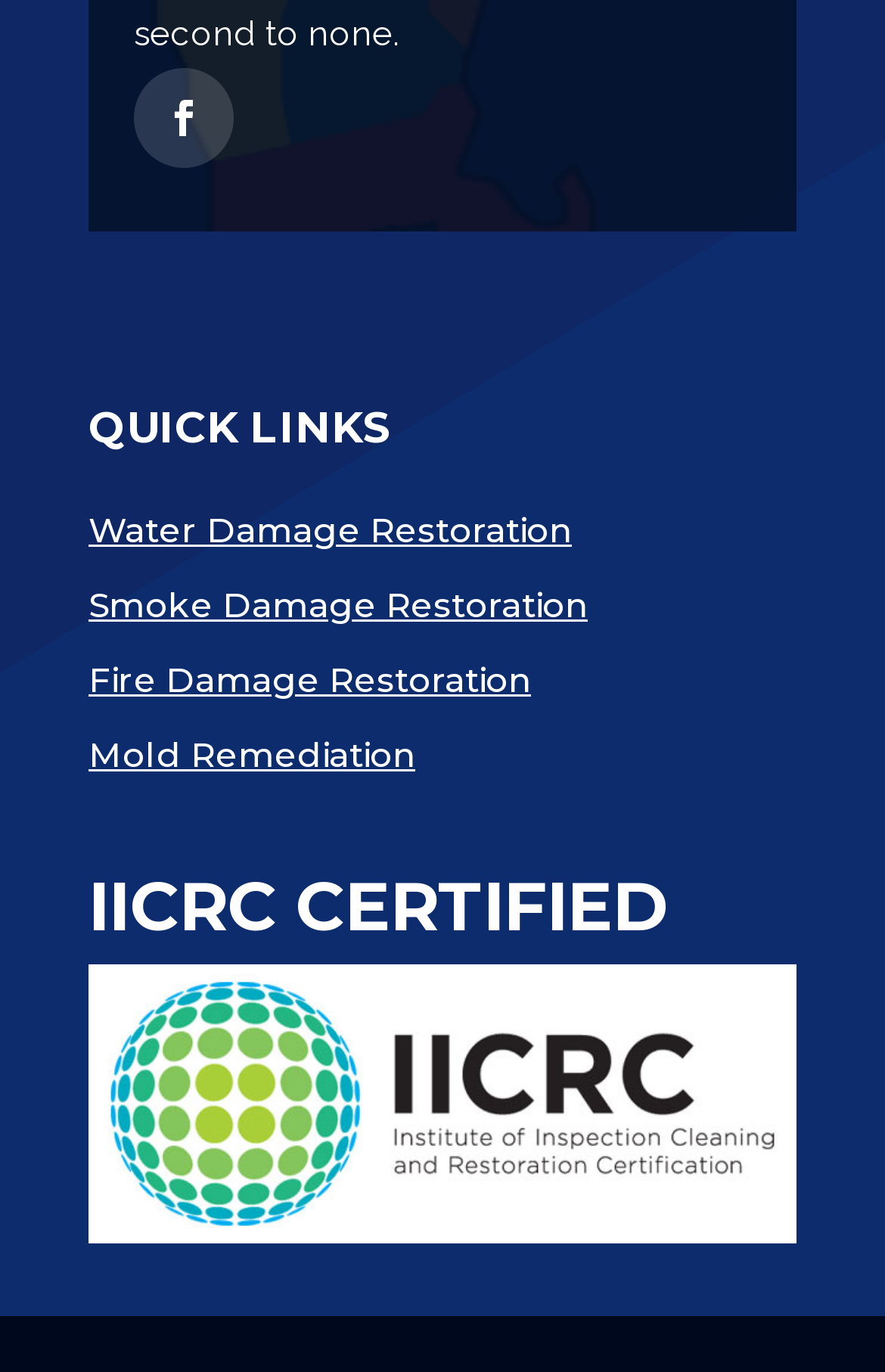How many restoration services are listed?
Could you answer the question with a detailed and thorough explanation?

There are four restoration services listed on the webpage, which are 'Water Damage Restoration', 'Smoke Damage Restoration', 'Fire Damage Restoration', and 'Mold Remediation'. These services are listed as separate headings with corresponding links.